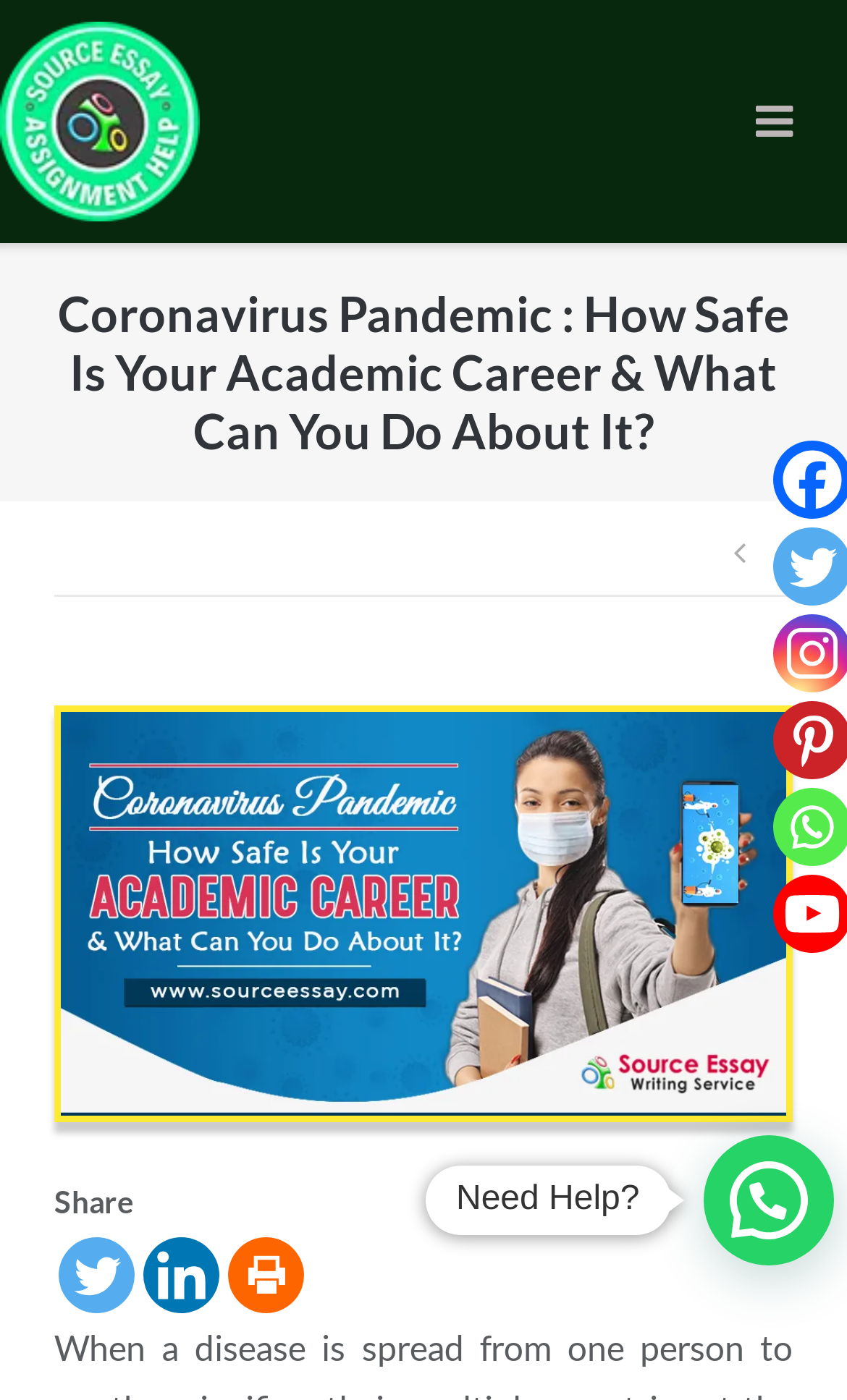Identify the bounding box coordinates for the UI element described by the following text: "aria-label="Linkedin" title="Linkedin"". Provide the coordinates as four float numbers between 0 and 1, in the format [left, top, right, bottom].

[0.169, 0.884, 0.259, 0.939]